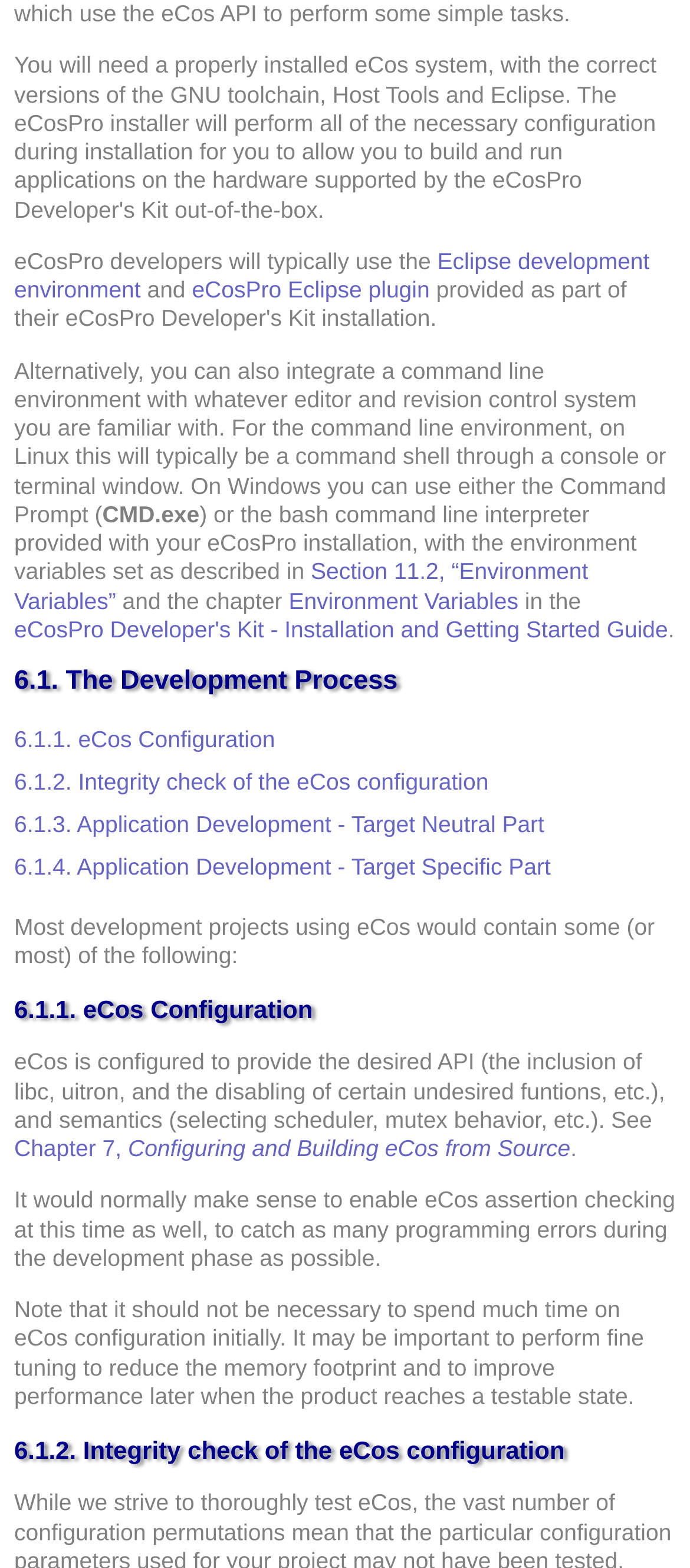Given the webpage screenshot and the description, determine the bounding box coordinates (top-left x, top-left y, bottom-right x, bottom-right y) that define the location of the UI element matching this description: aria-label="Open menu"

None